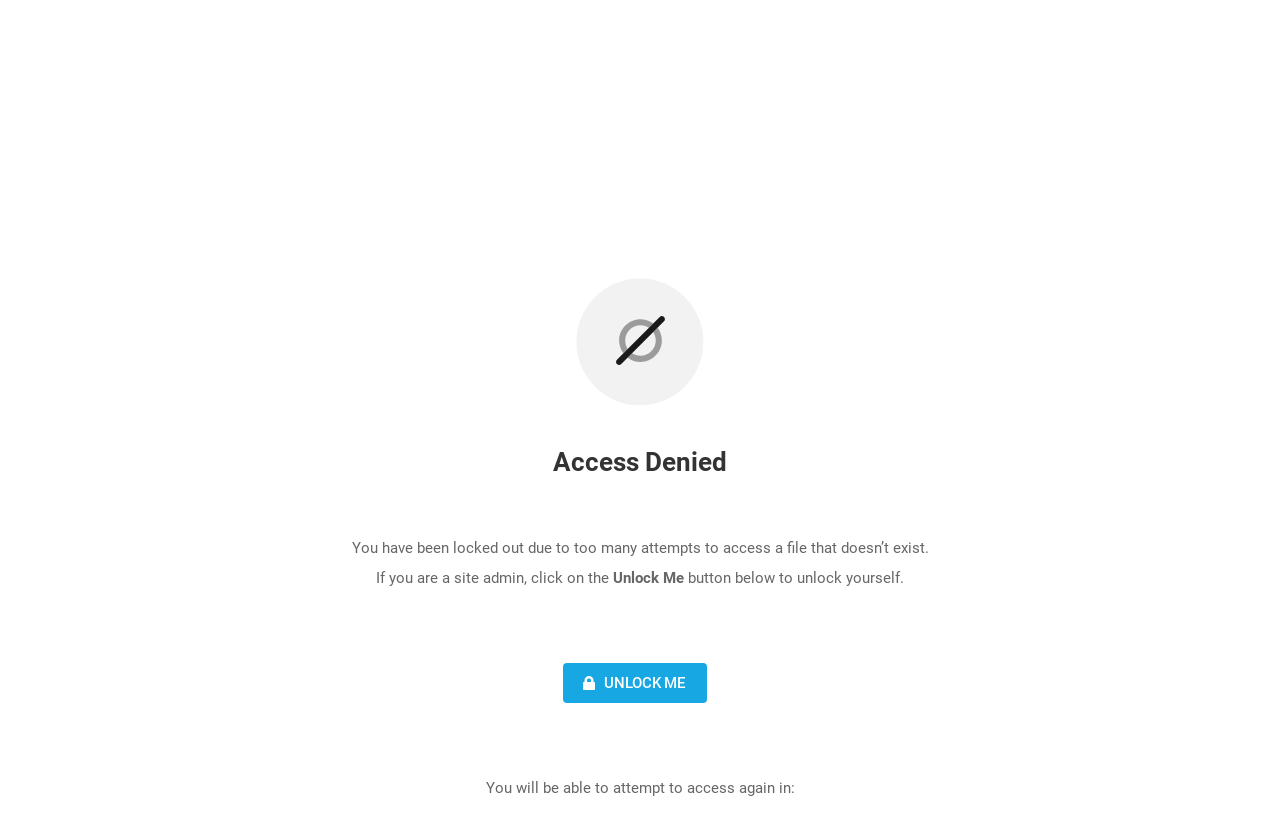From the webpage screenshot, identify the region described by Unlock Me. Provide the bounding box coordinates as (top-left x, top-left y, bottom-right x, bottom-right y), with each value being a floating point number between 0 and 1.

[0.44, 0.794, 0.552, 0.841]